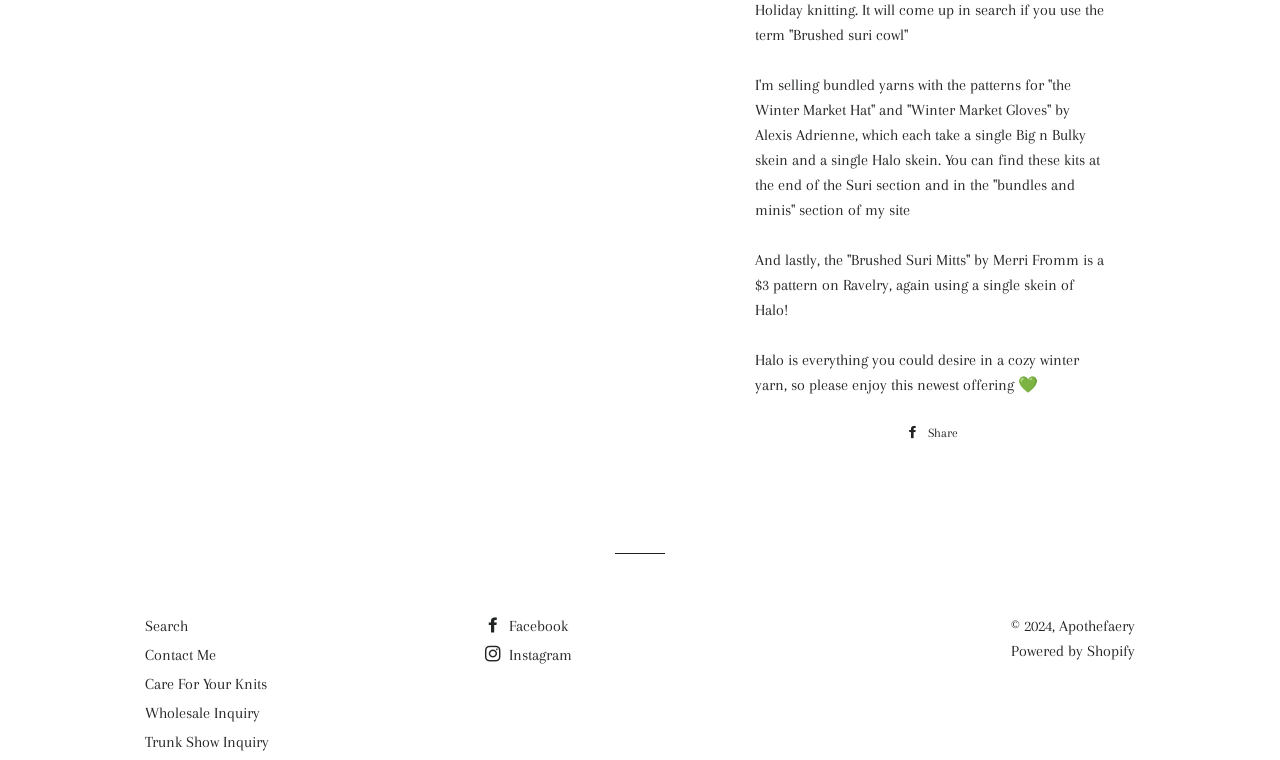Using the element description provided, determine the bounding box coordinates in the format (top-left x, top-left y, bottom-right x, bottom-right y). Ensure that all values are floating point numbers between 0 and 1. Element description: Navigate back to Perspectives

None